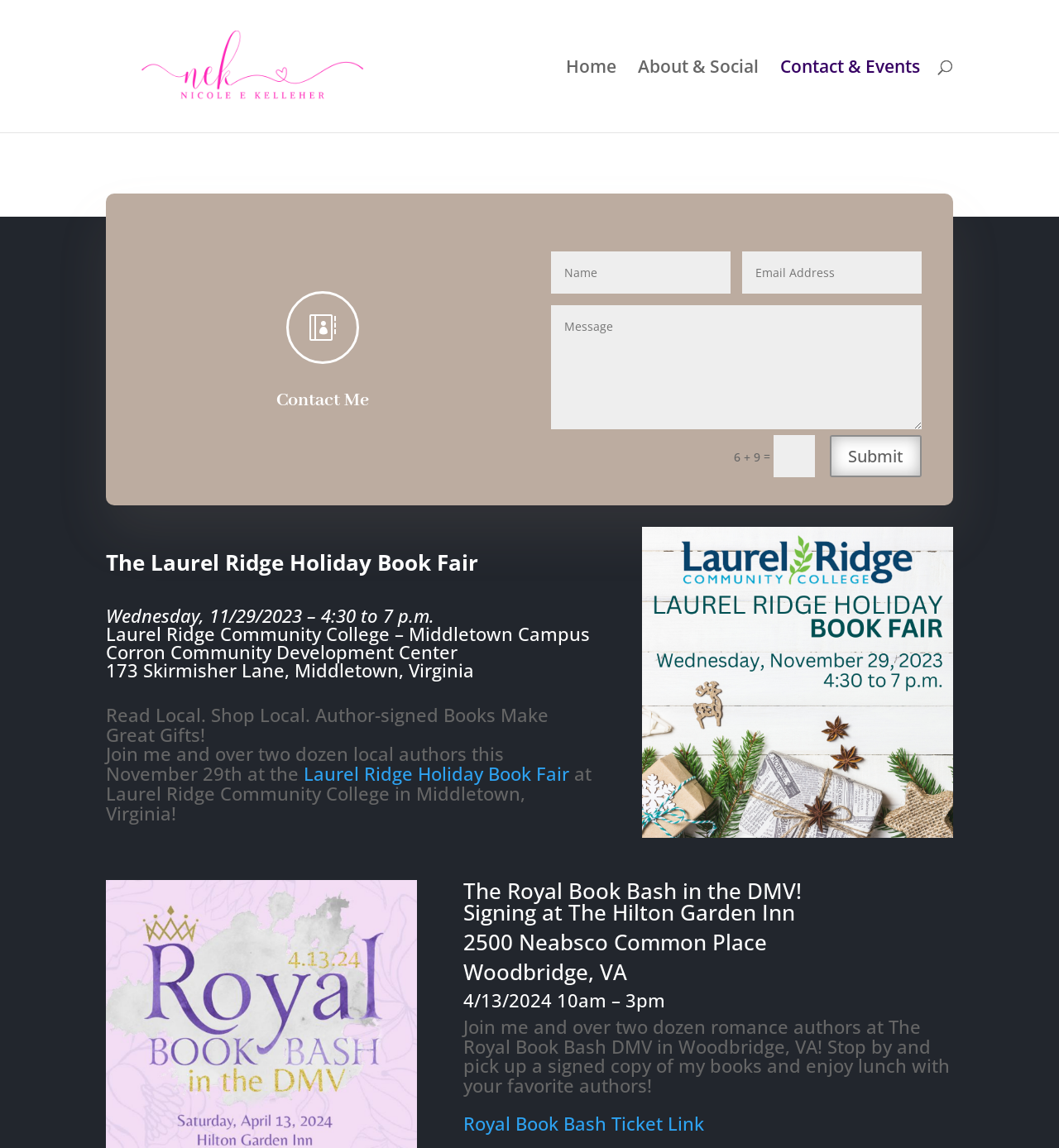Please determine the bounding box coordinates of the area that needs to be clicked to complete this task: 'Click the 'Home' link'. The coordinates must be four float numbers between 0 and 1, formatted as [left, top, right, bottom].

[0.534, 0.053, 0.582, 0.115]